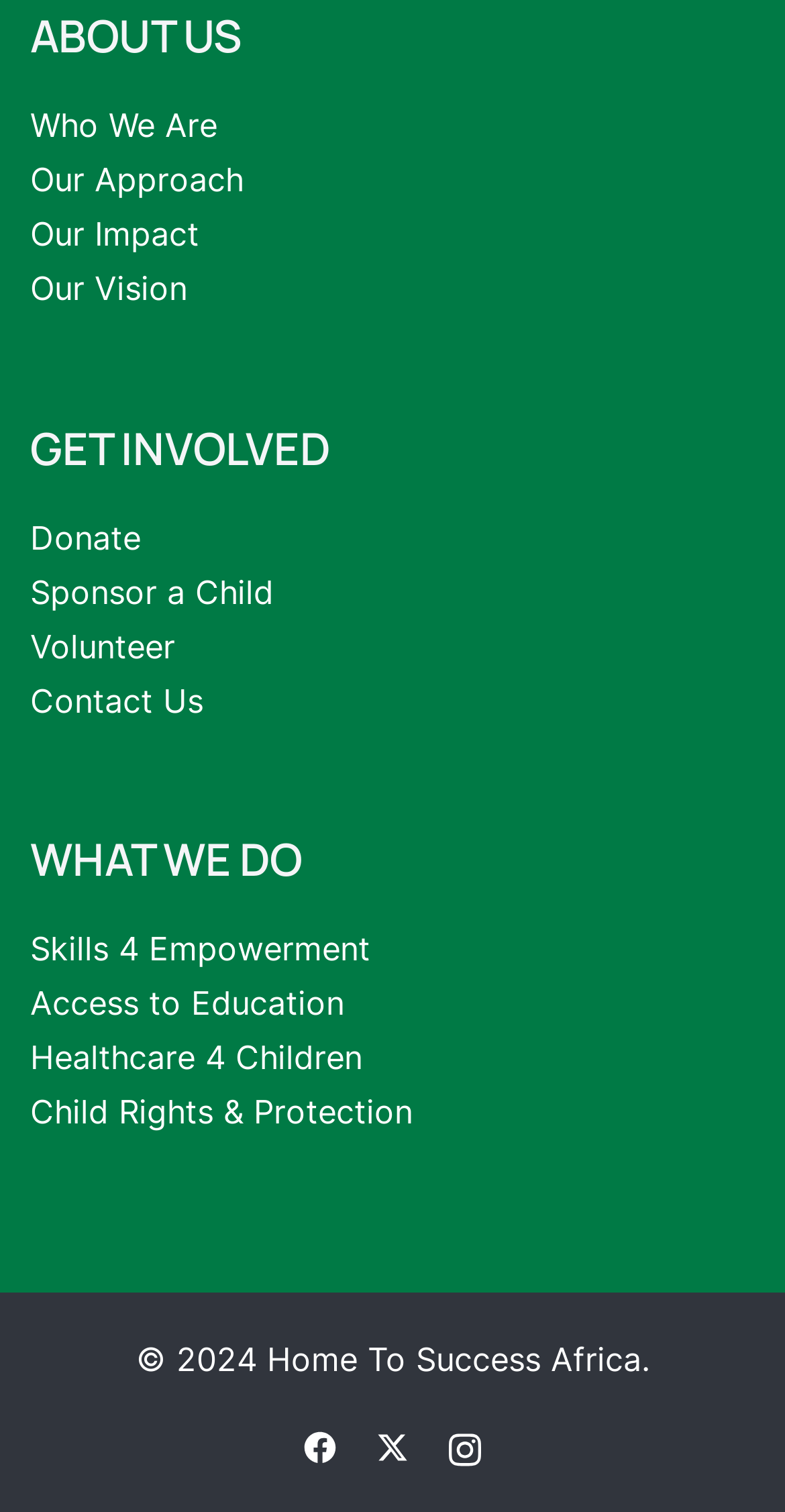Answer briefly with one word or phrase:
What is the year mentioned in the copyright text?

2024